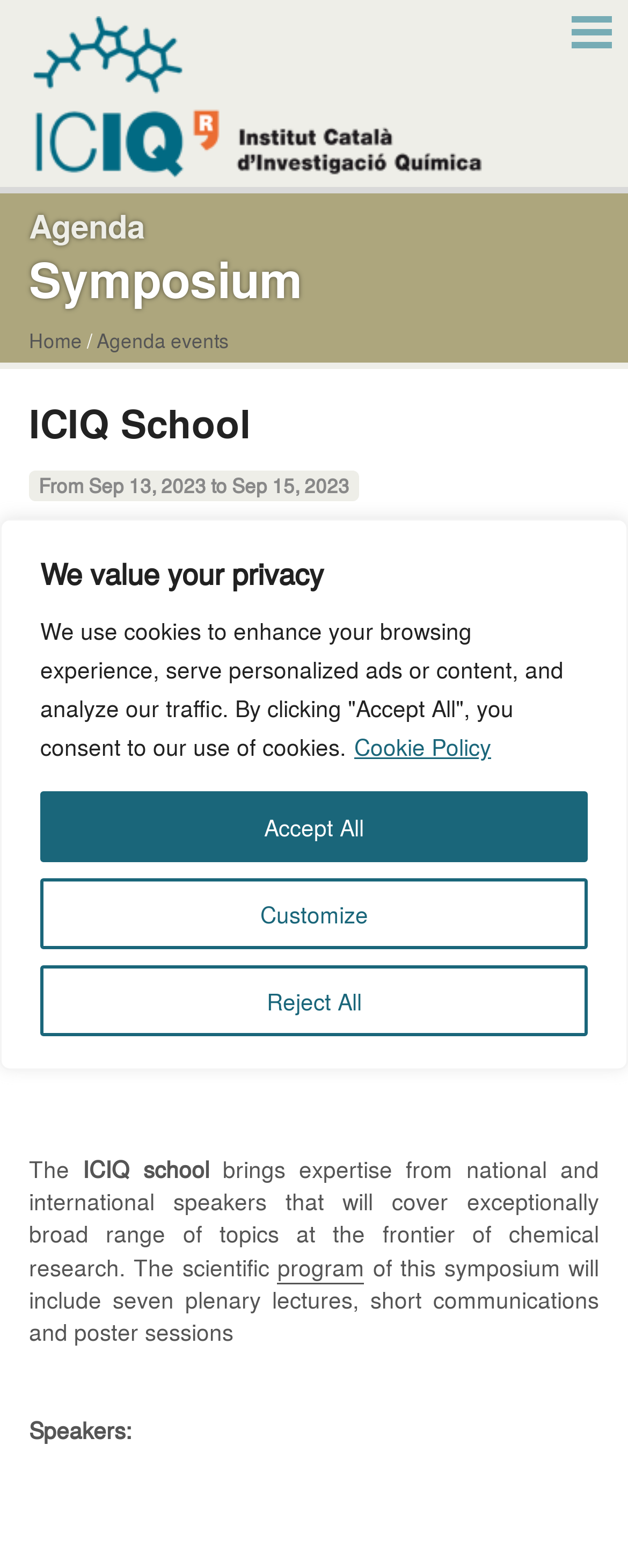Please locate the bounding box coordinates of the element's region that needs to be clicked to follow the instruction: "View Agenda events". The bounding box coordinates should be provided as four float numbers between 0 and 1, i.e., [left, top, right, bottom].

[0.154, 0.208, 0.364, 0.226]